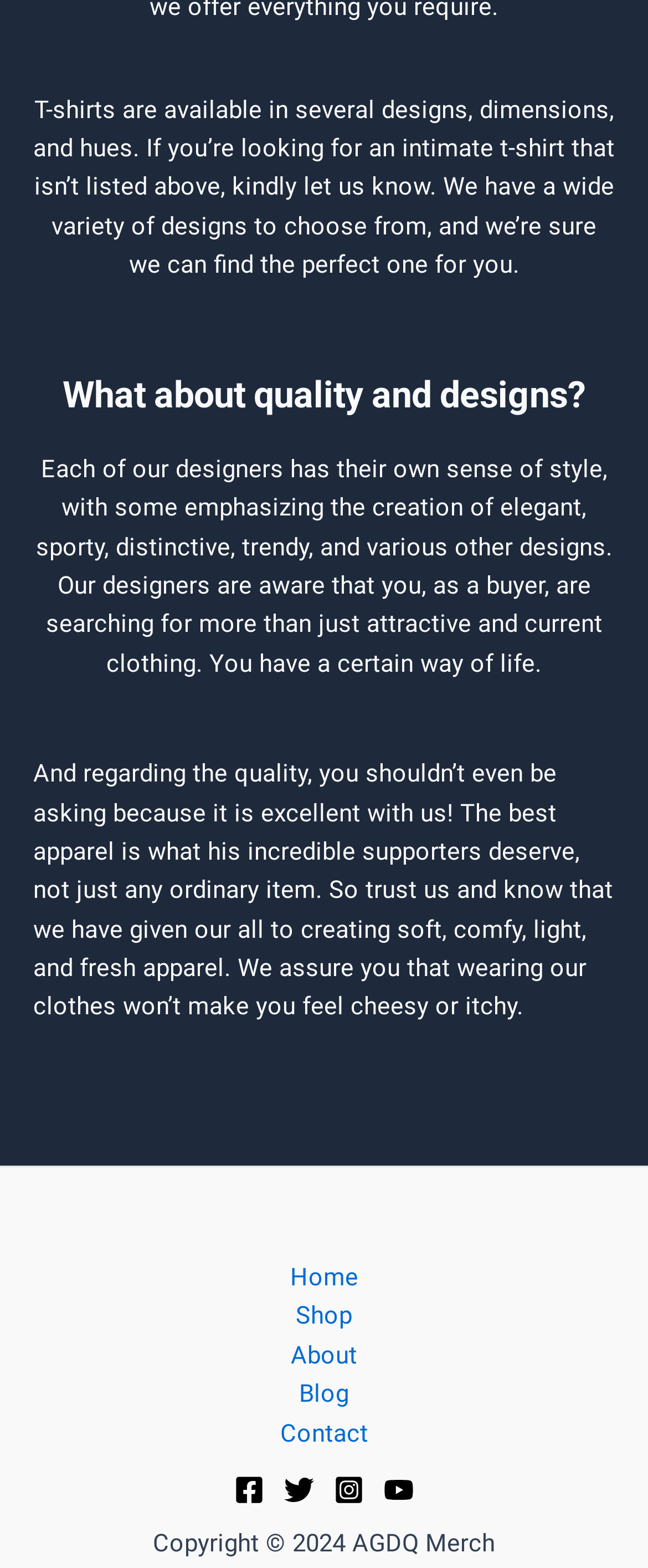For the following element description, predict the bounding box coordinates in the format (top-left x, top-left y, bottom-right x, bottom-right y). All values should be floating point numbers between 0 and 1. Description: parent_node: Services aria-label="Toggle navigation"

None